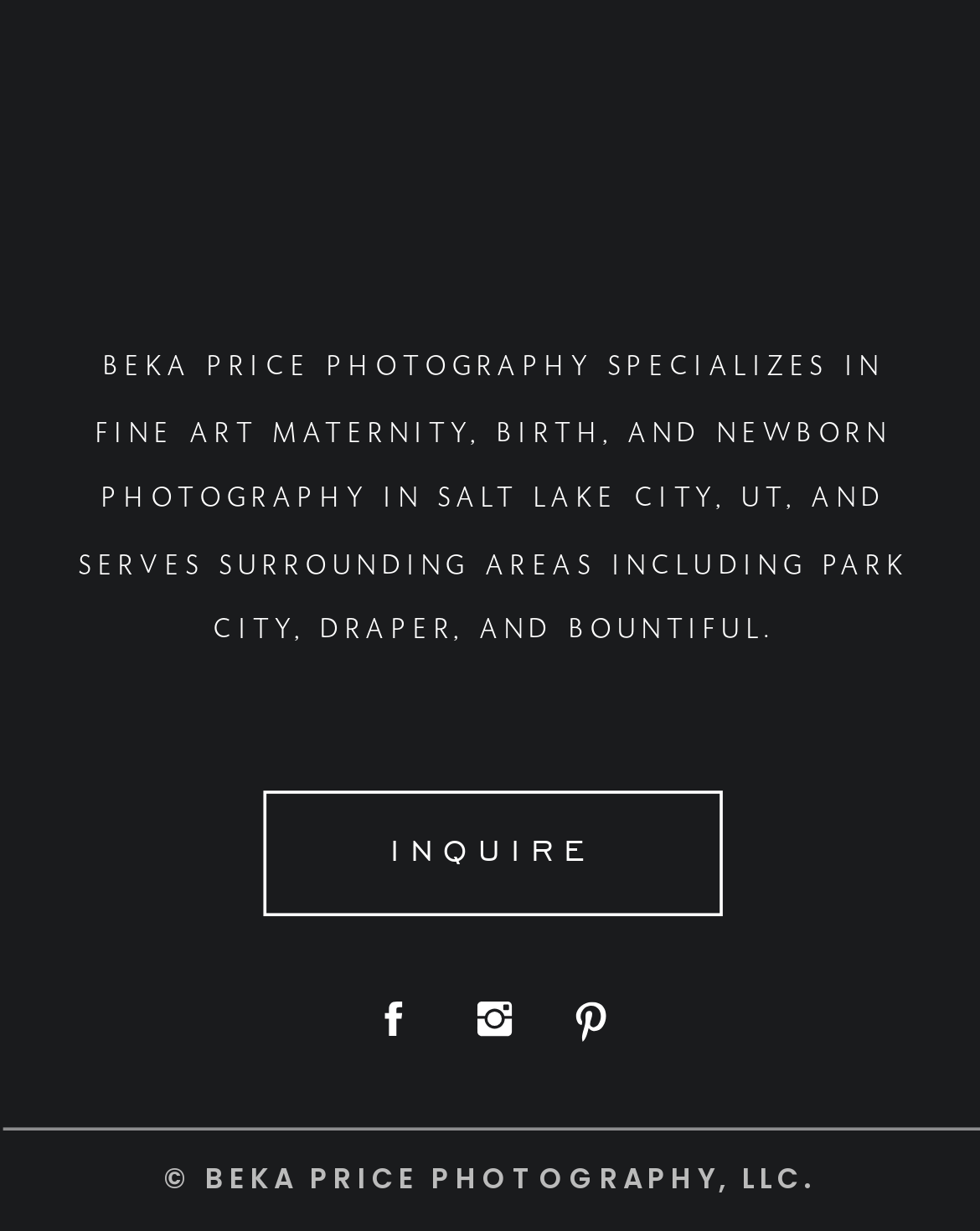Respond to the following question using a concise word or phrase: 
What is the theme of the images on this webpage?

Pregnancy and babies